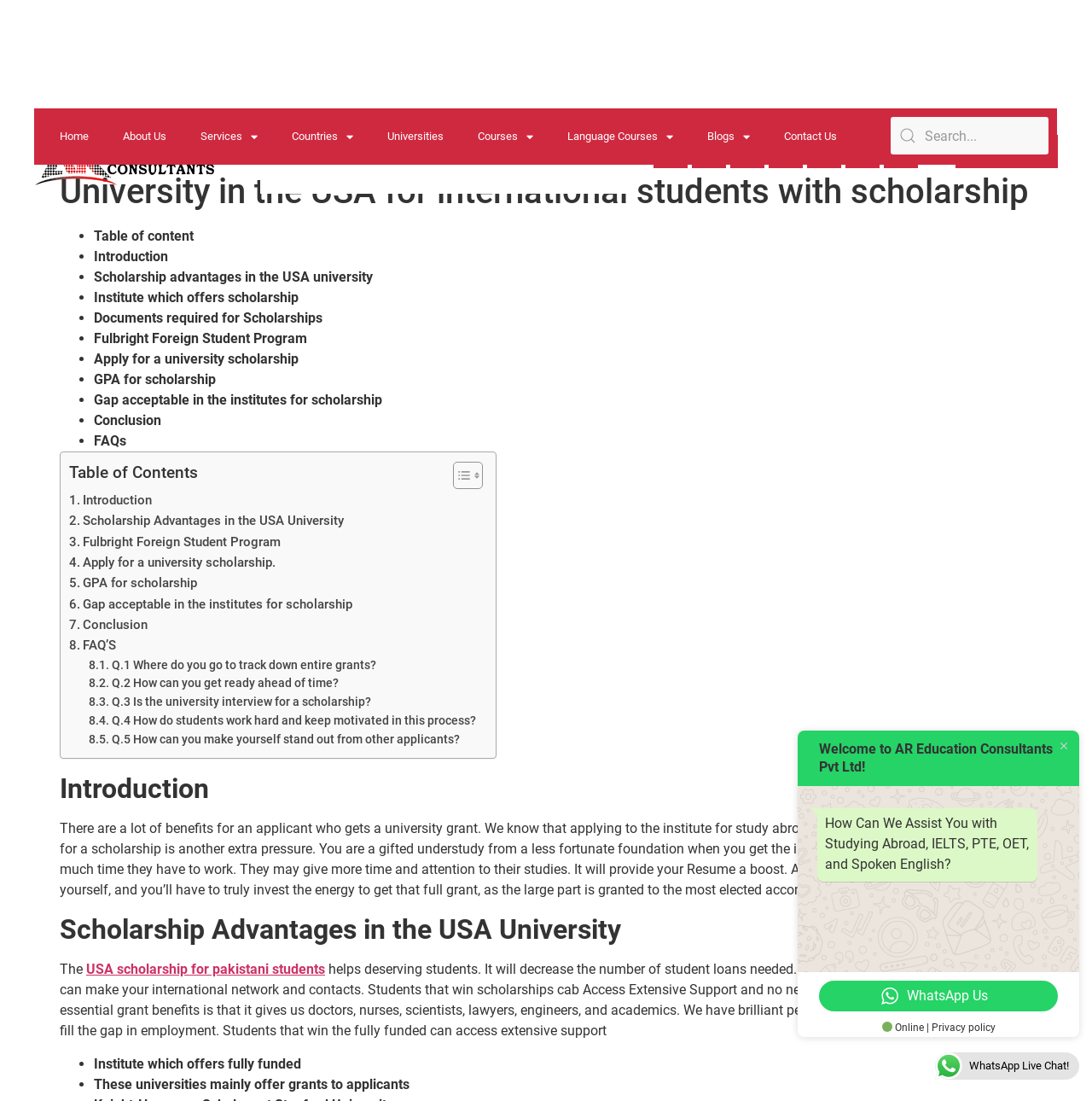Find the headline of the webpage and generate its text content.

University in the USA for international students with scholarship